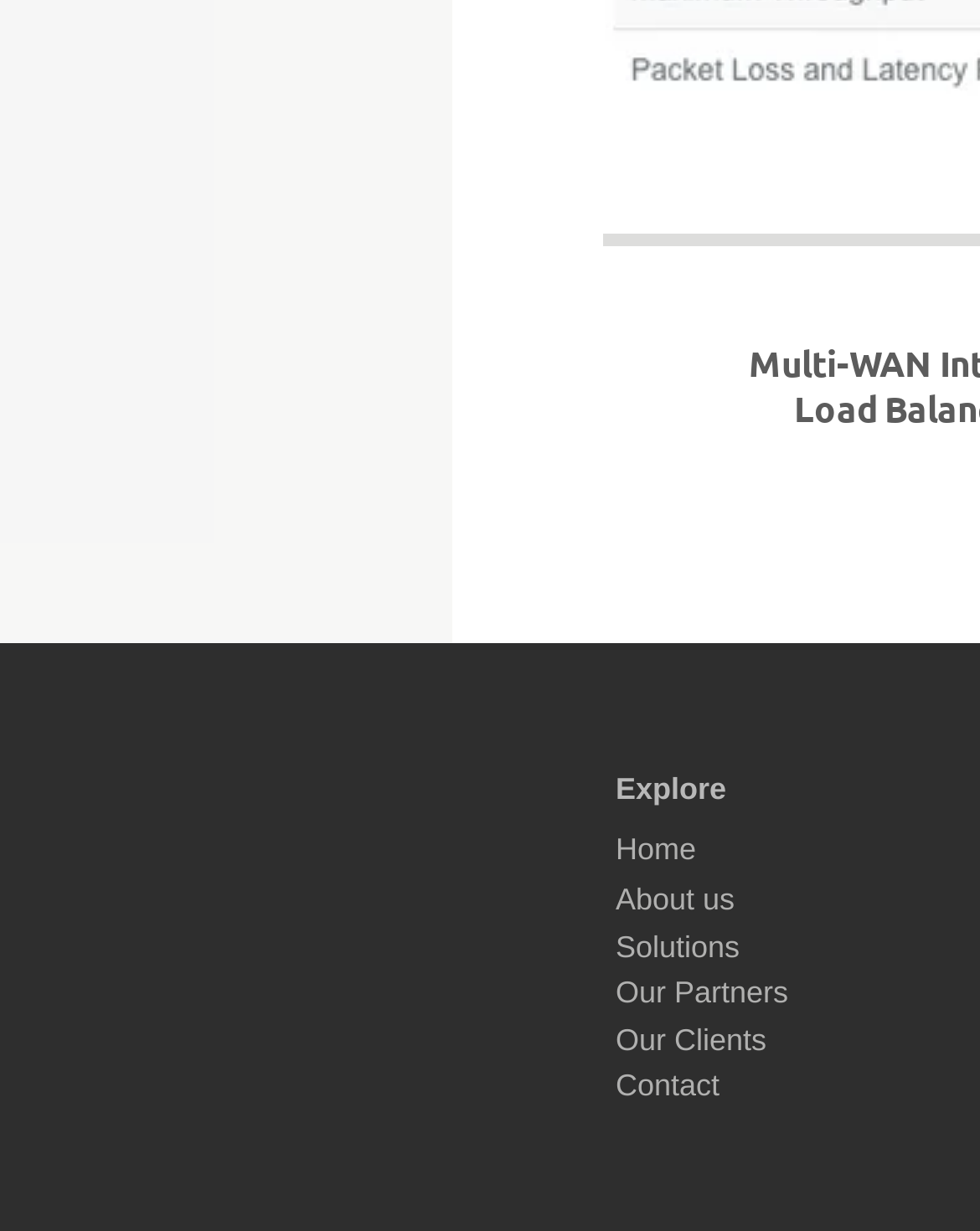What is the first navigation link?
Provide a thorough and detailed answer to the question.

I looked at the navigation menu and found that the first link is 'Home', which is located at the top of the menu.